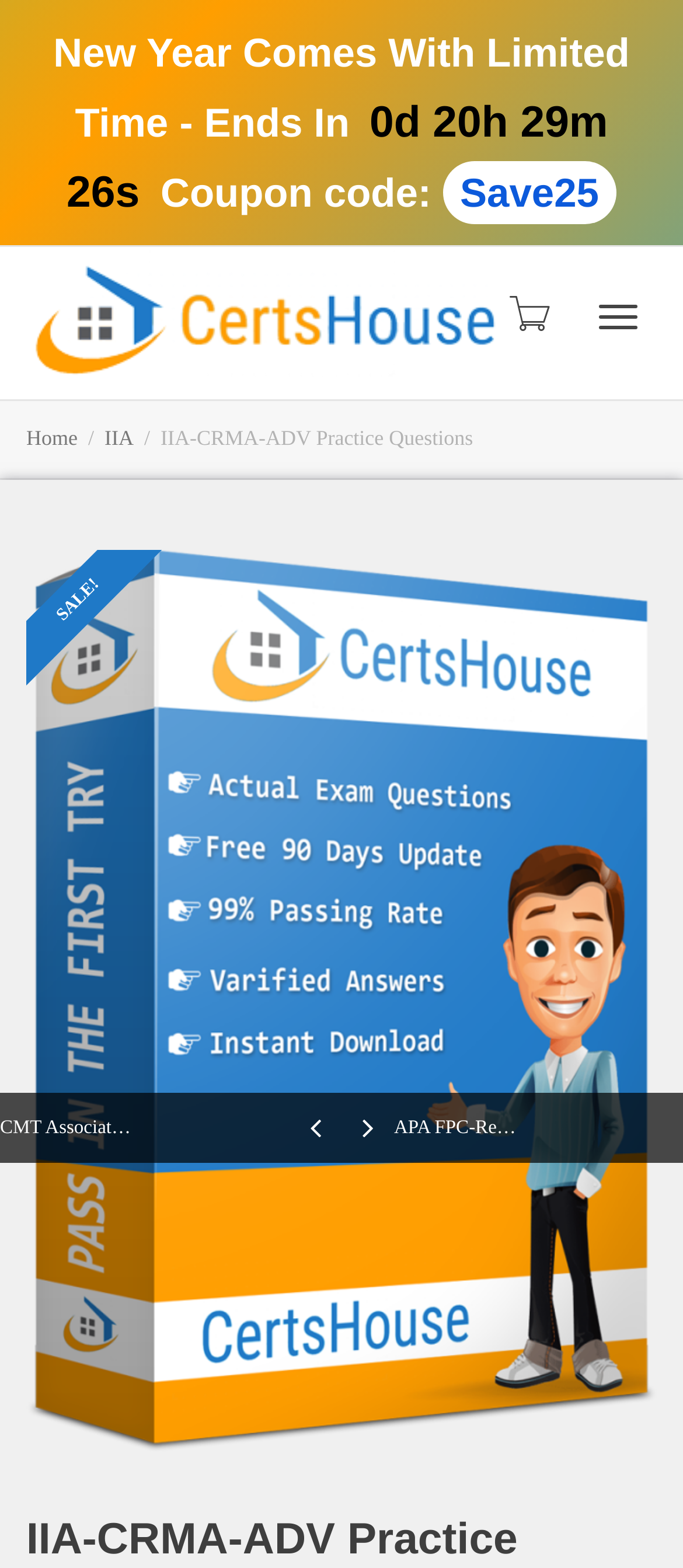Can you give a comprehensive explanation to the question given the content of the image?
What is the sale announcement?

The sale announcement can be found in the figure element with the StaticText element containing the text 'SALE!'.